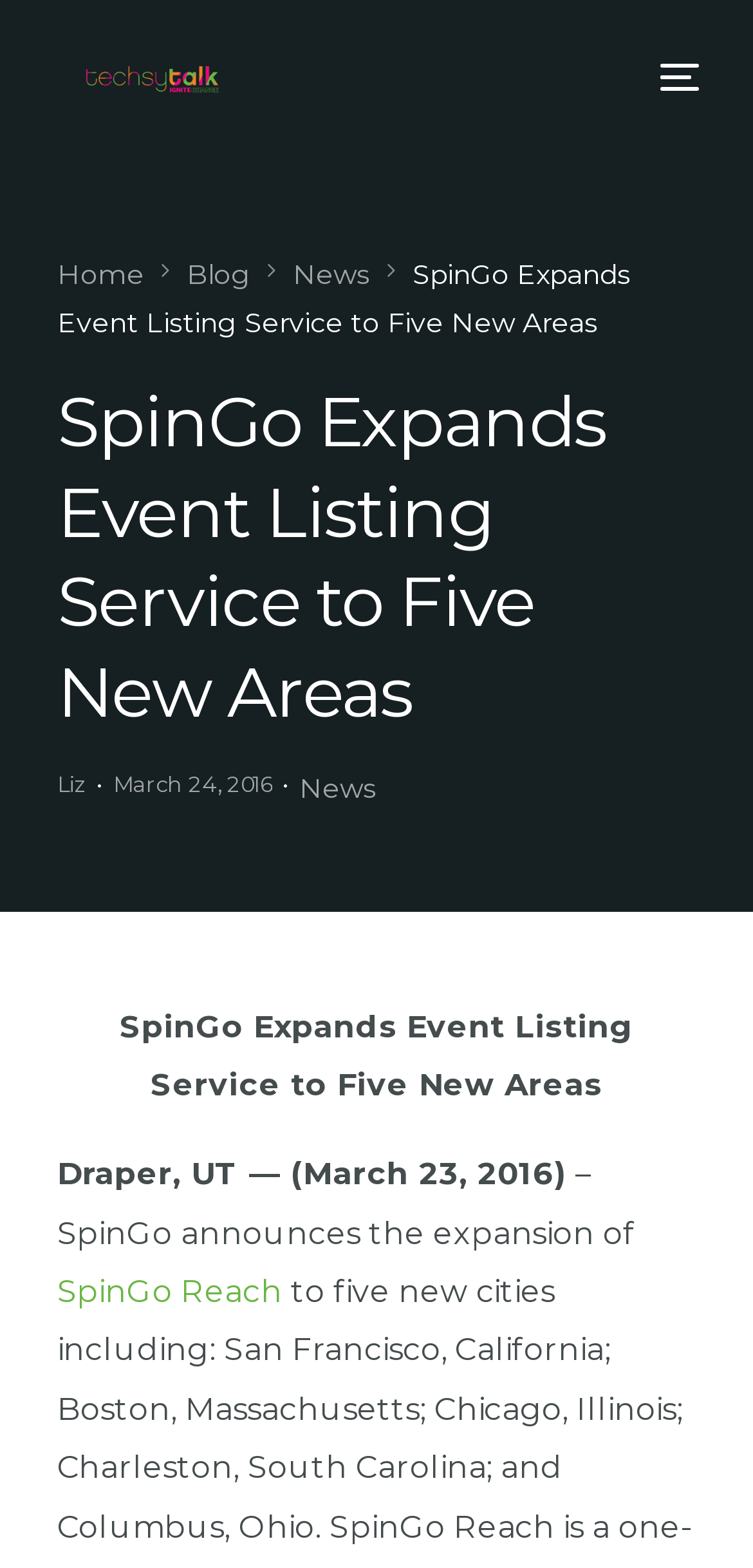Can you pinpoint the bounding box coordinates for the clickable element required for this instruction: "read the blog"? The coordinates should be four float numbers between 0 and 1, i.e., [left, top, right, bottom].

[0.247, 0.164, 0.332, 0.186]